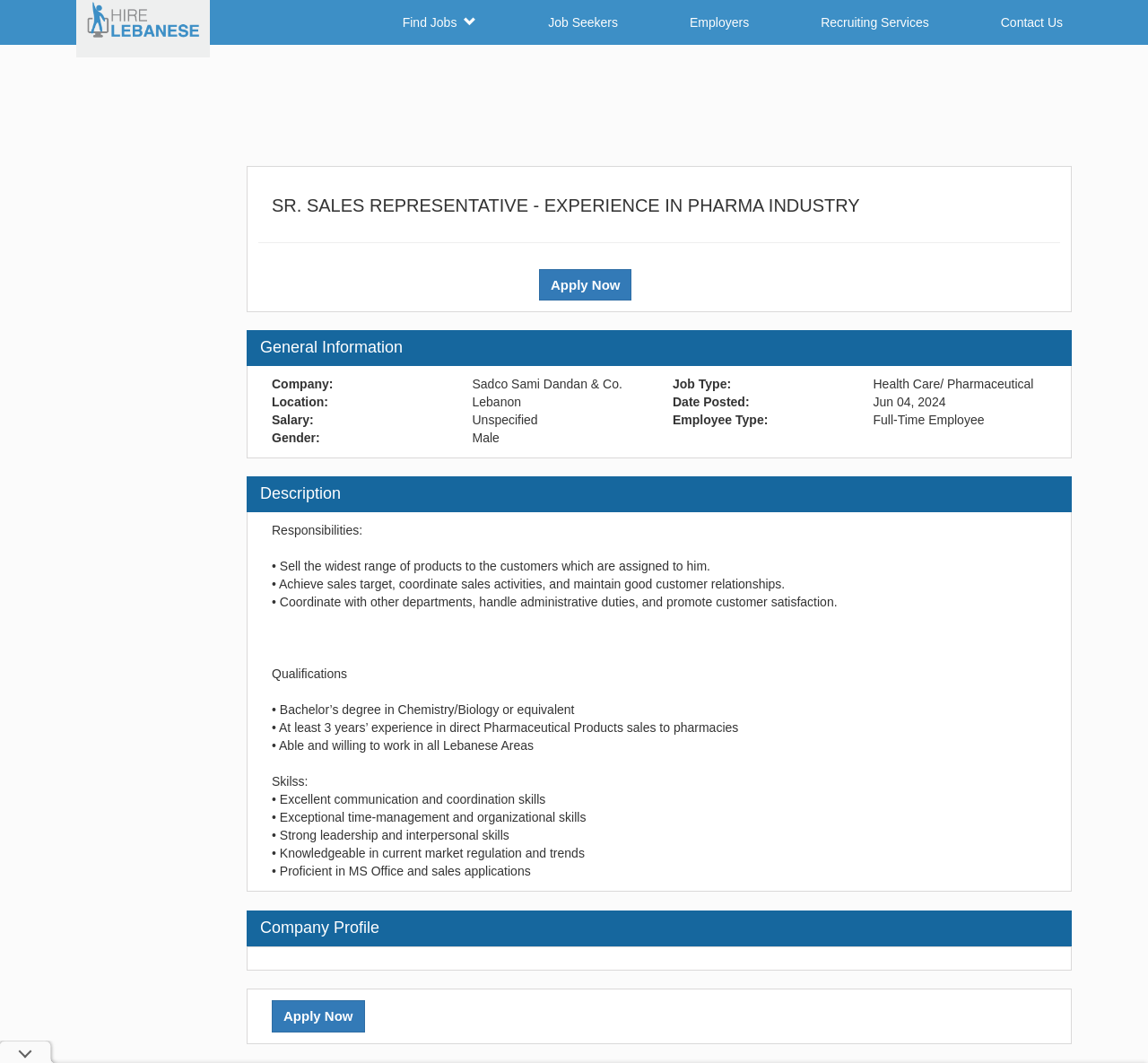What is the location of the job posting? Using the information from the screenshot, answer with a single word or phrase.

Lebanon